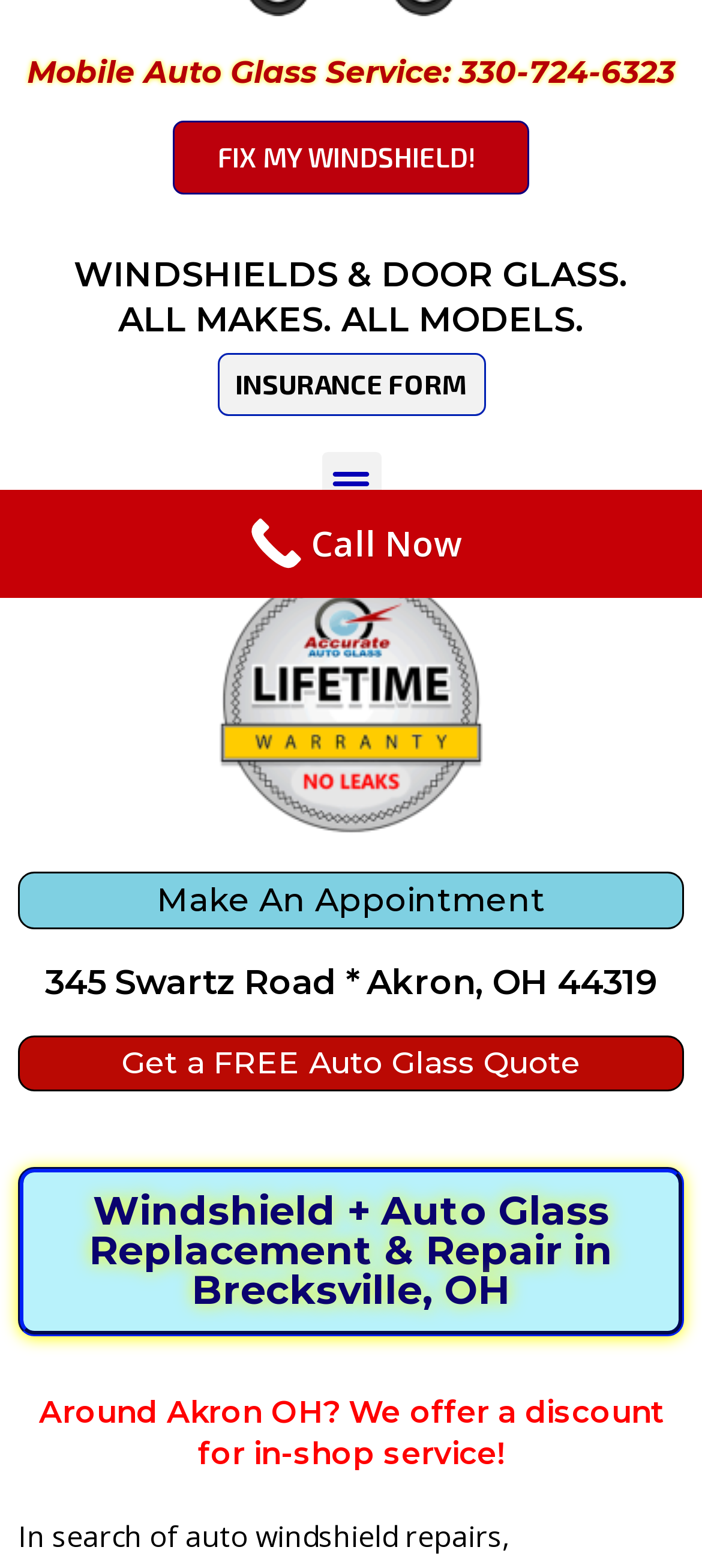Find the bounding box coordinates of the UI element according to this description: "FIX MY WINDSHIELD!".

[0.246, 0.077, 0.754, 0.124]